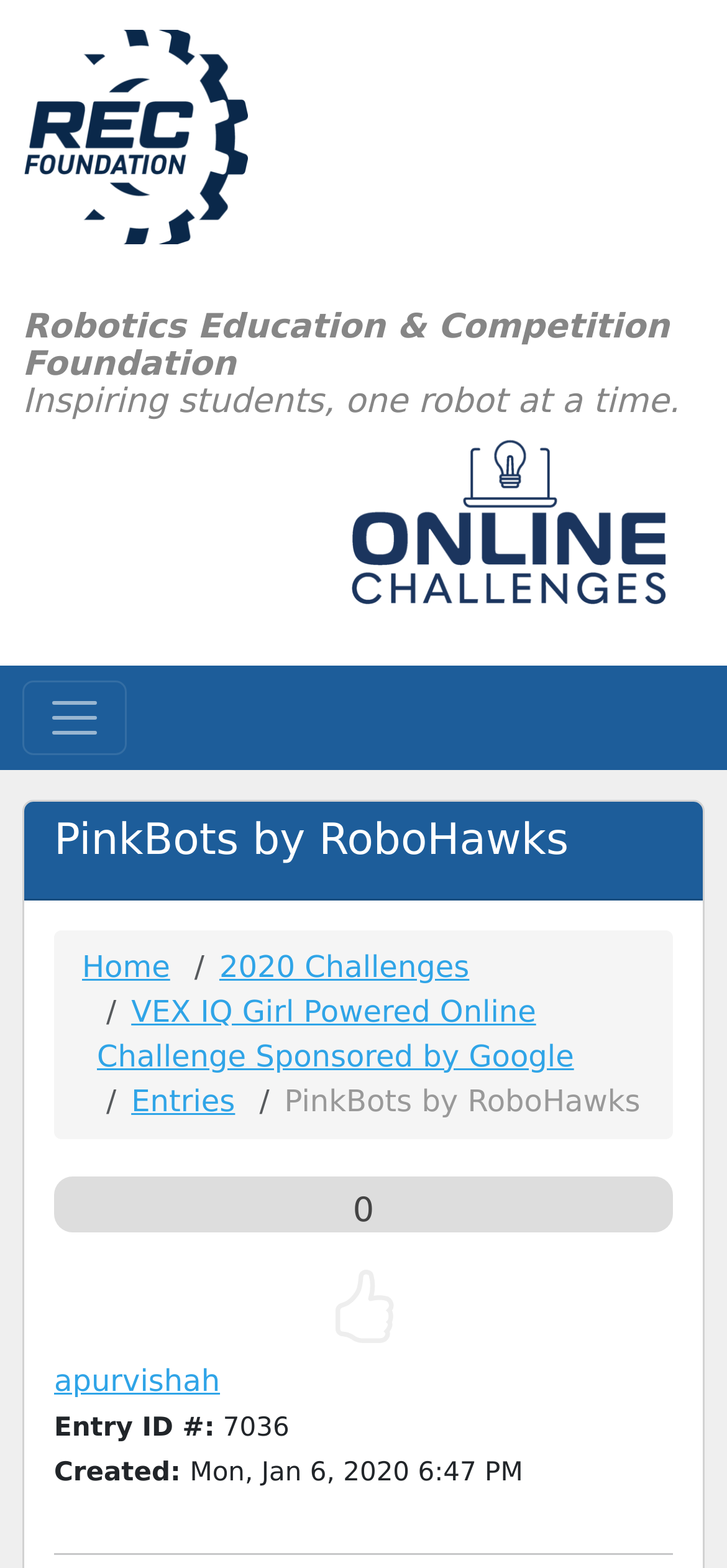Answer the following query with a single word or phrase:
What is the name of the user who created the entry?

apurvishah